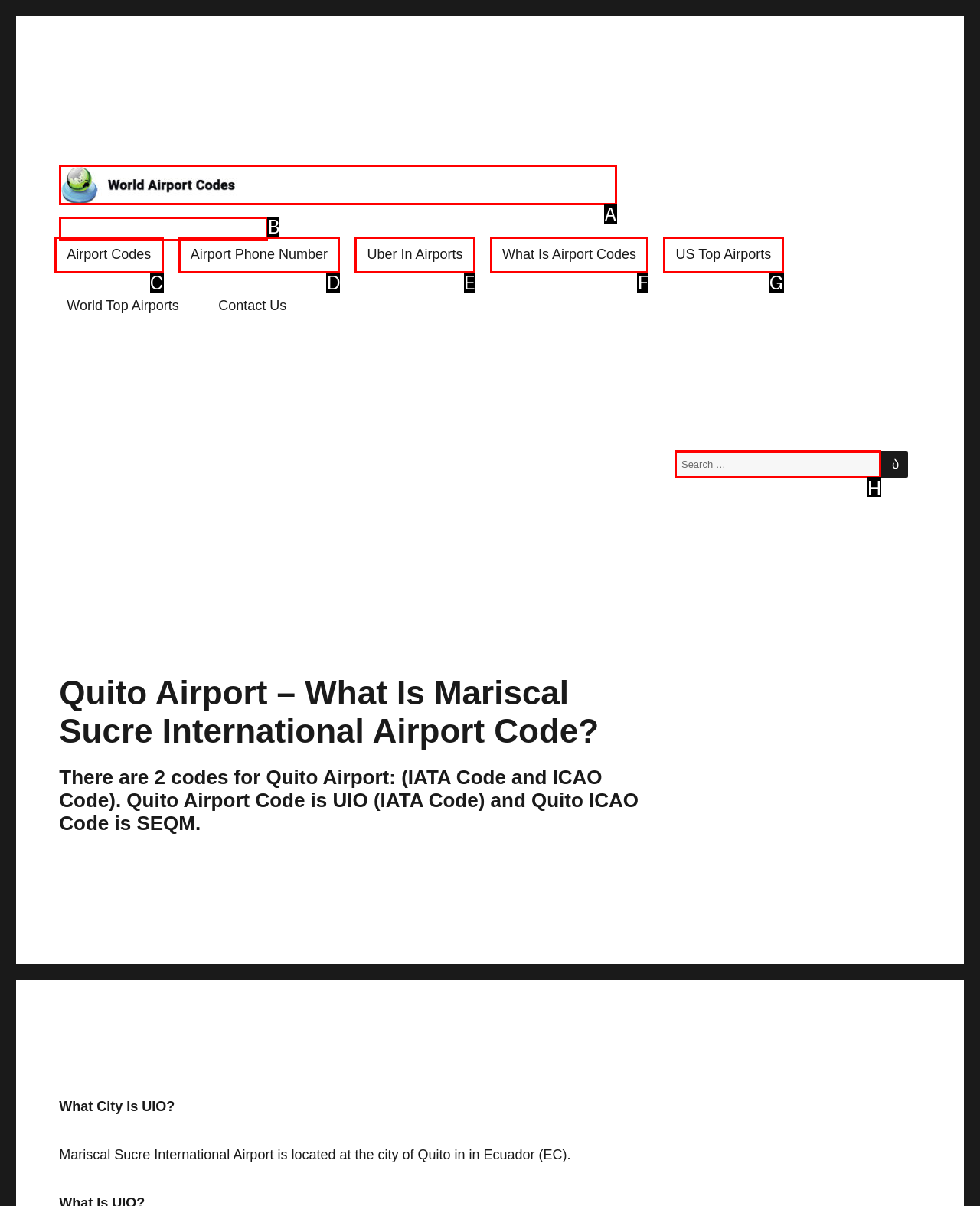Find the HTML element that corresponds to the description: What Is Airport Codes. Indicate your selection by the letter of the appropriate option.

F